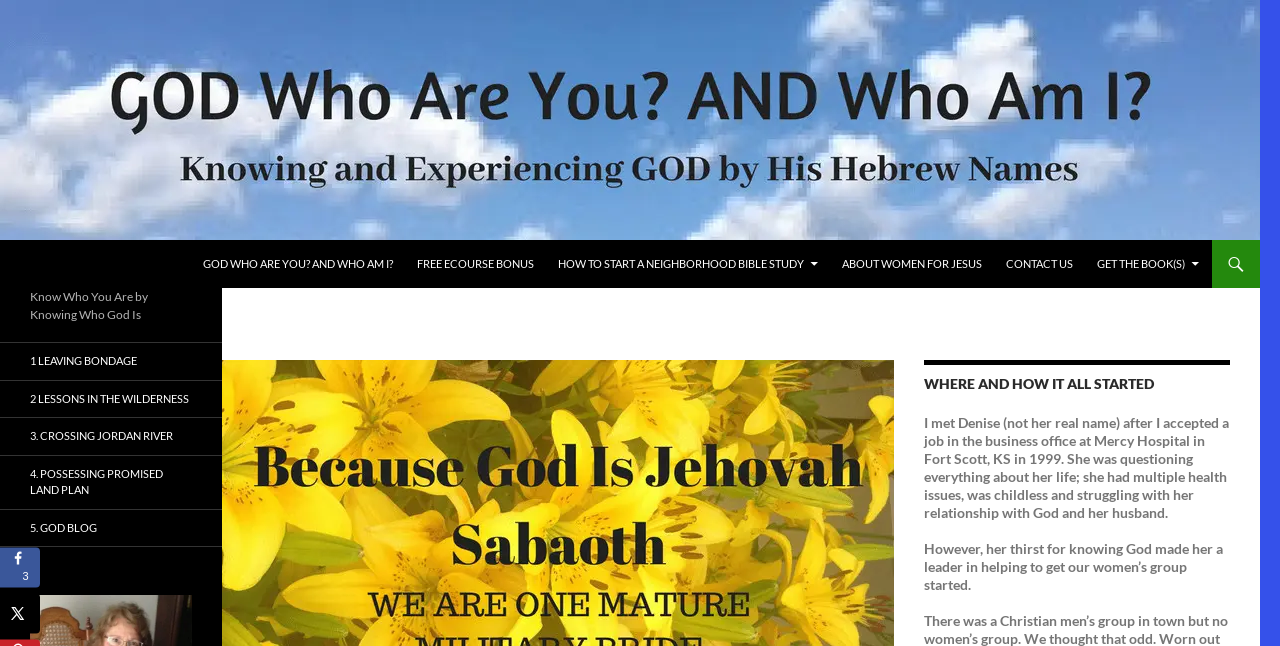Answer briefly with one word or phrase:
What is the title of the first section?

WHERE AND HOW IT ALL STARTED